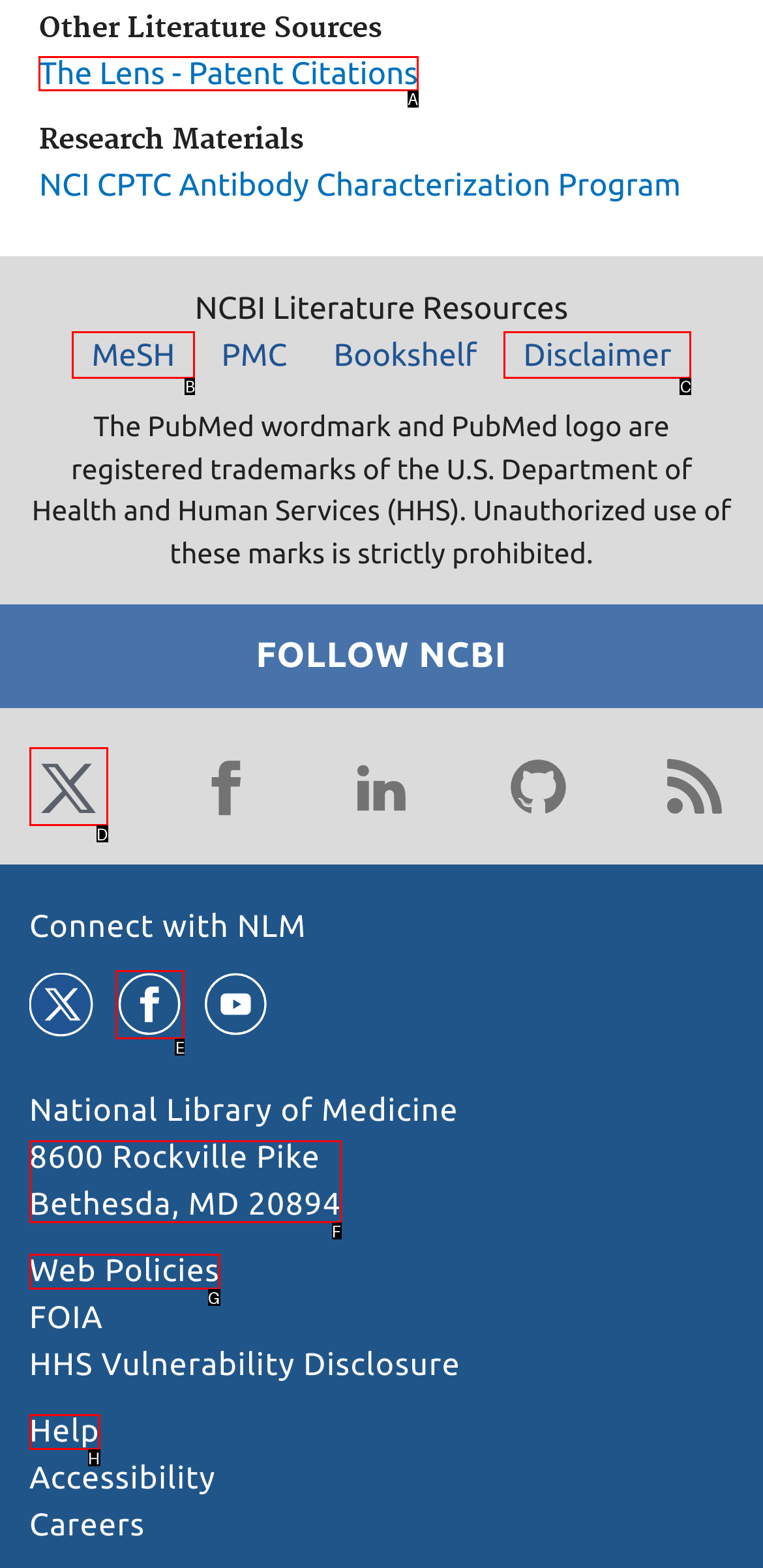Choose the letter of the option that needs to be clicked to perform the task: Click on The Lens - Patent Citations. Answer with the letter.

A